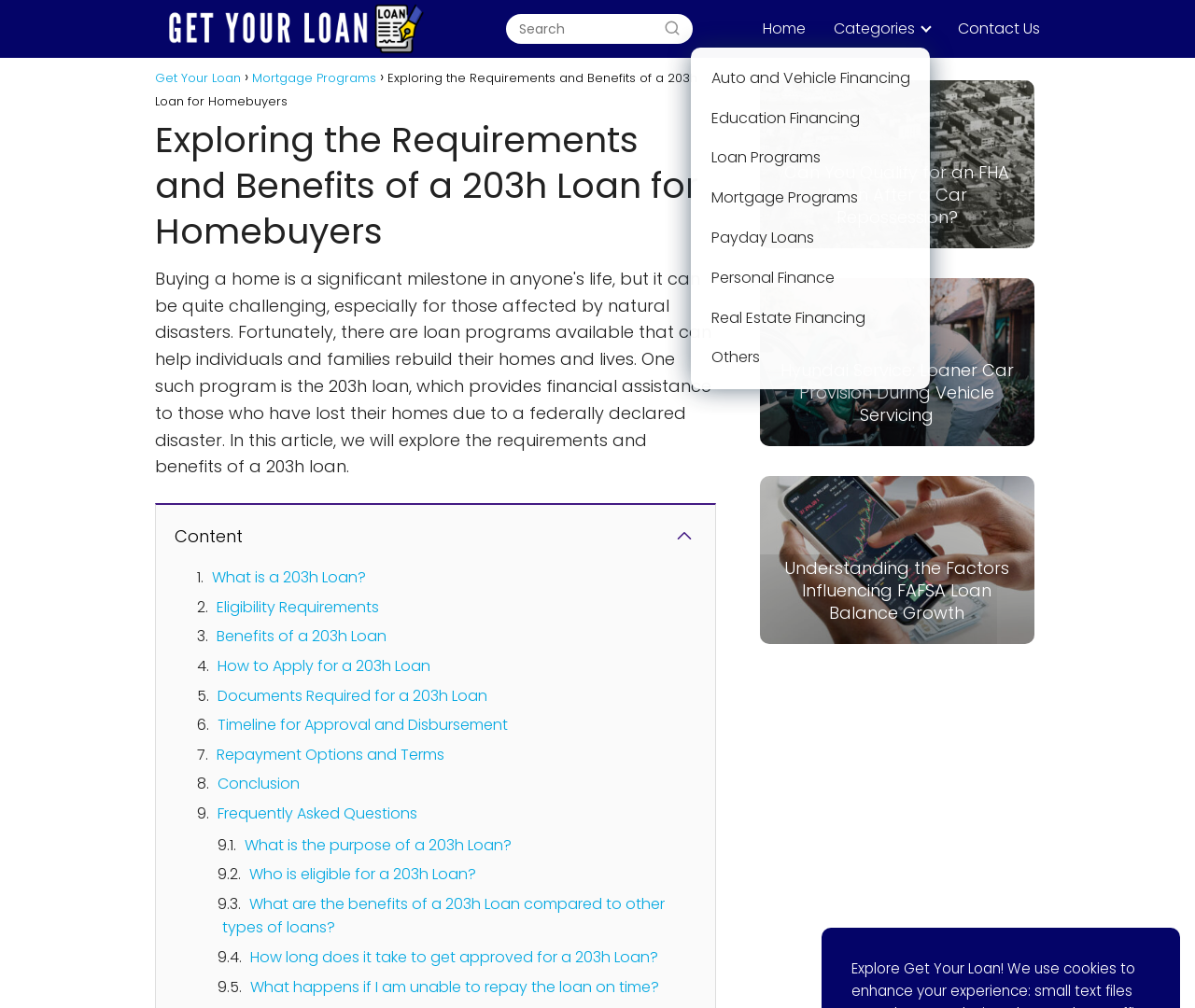Identify the bounding box coordinates for the element you need to click to achieve the following task: "Click the 'Get Your Loan' button". The coordinates must be four float values ranging from 0 to 1, formatted as [left, top, right, bottom].

[0.13, 0.017, 0.364, 0.038]